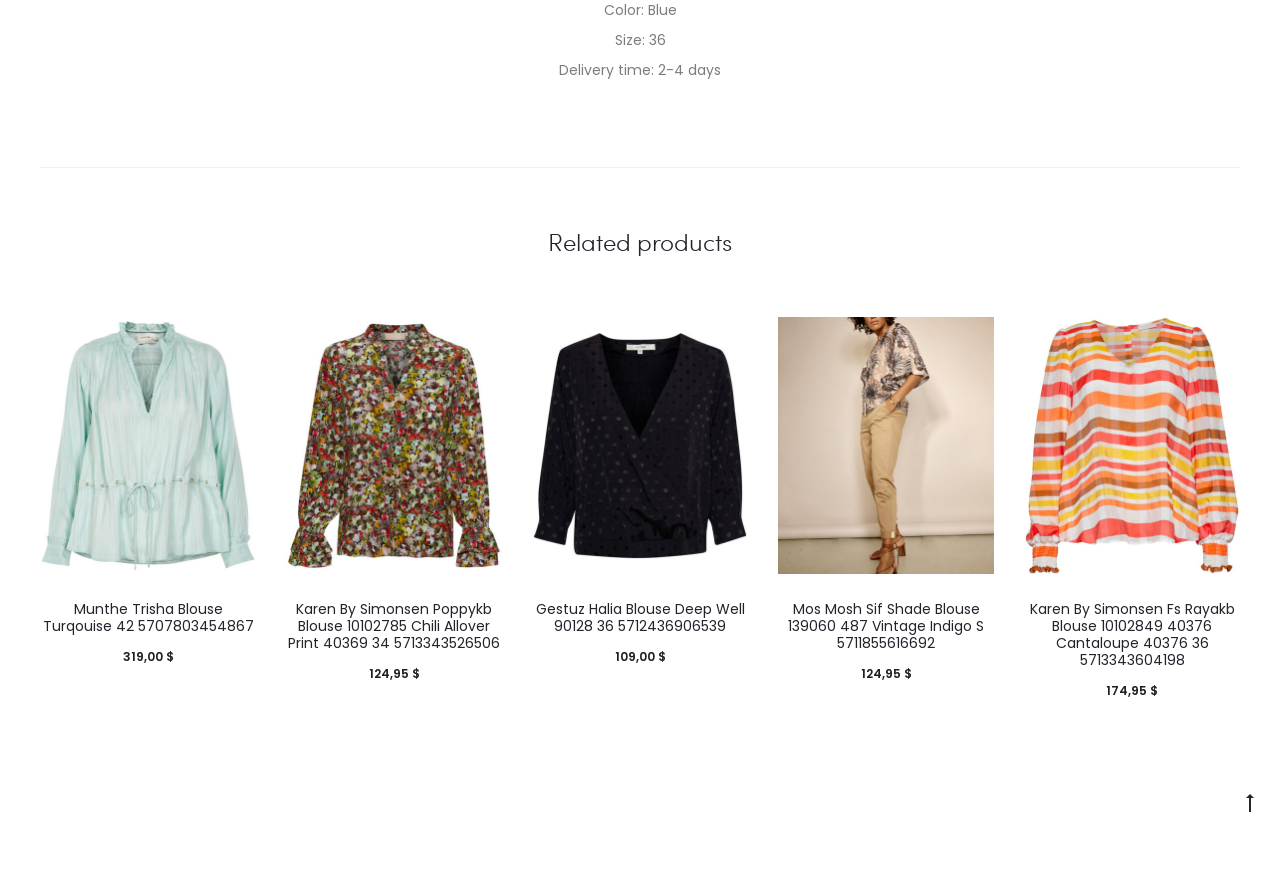Extract the bounding box coordinates of the UI element described by: "parent_node: Buy Here". The coordinates should include four float numbers ranging from 0 to 1, e.g., [left, top, right, bottom].

[0.031, 0.364, 0.2, 0.66]